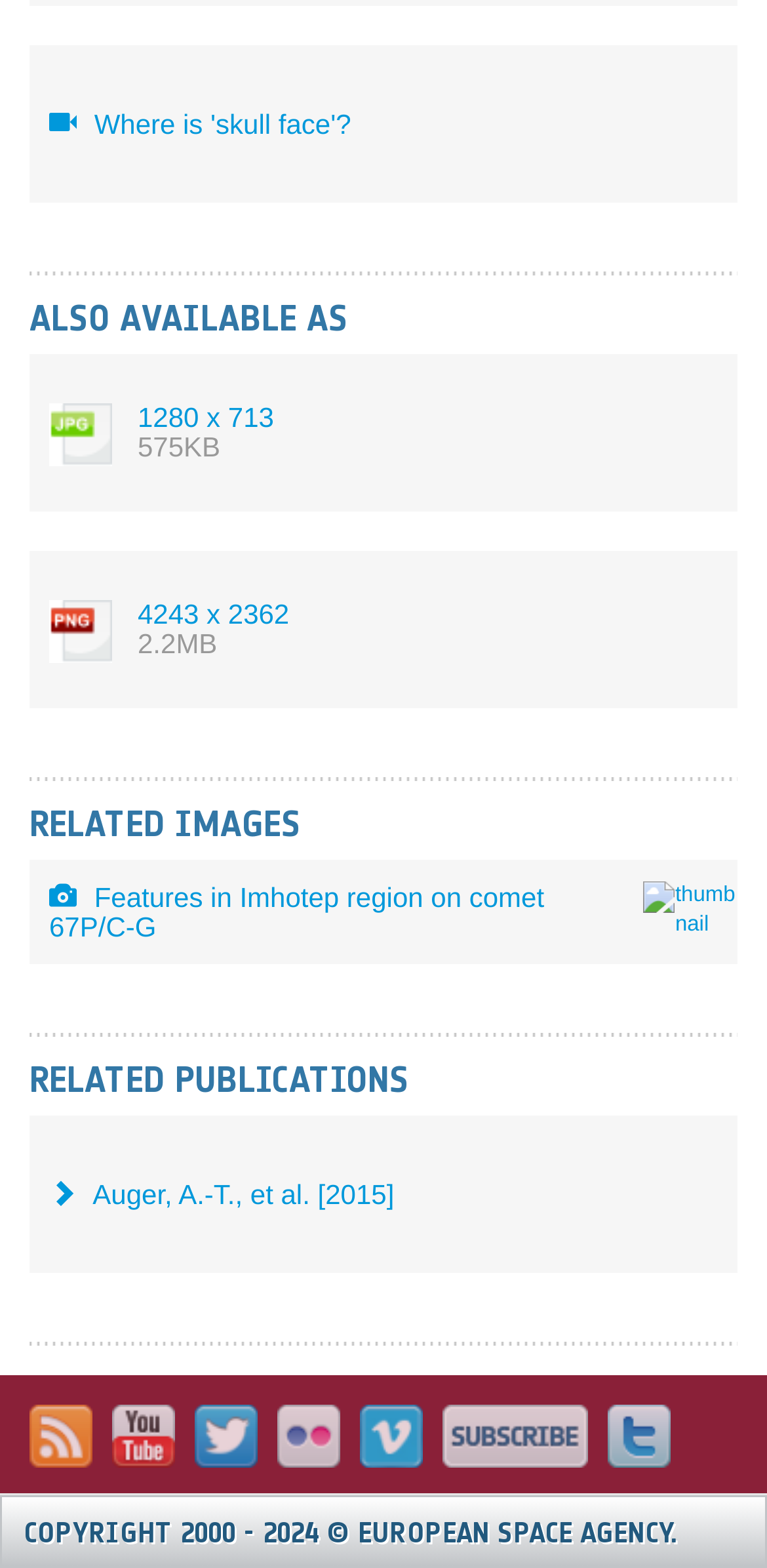Reply to the question with a brief word or phrase: What type of files are available for download?

Image files